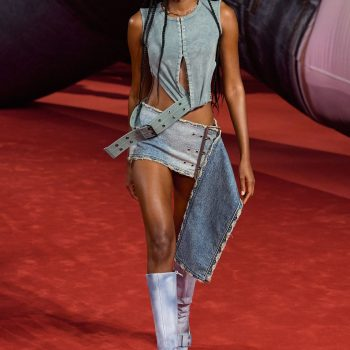Respond to the question below with a single word or phrase: What is the dominant color of the backdrop?

Red